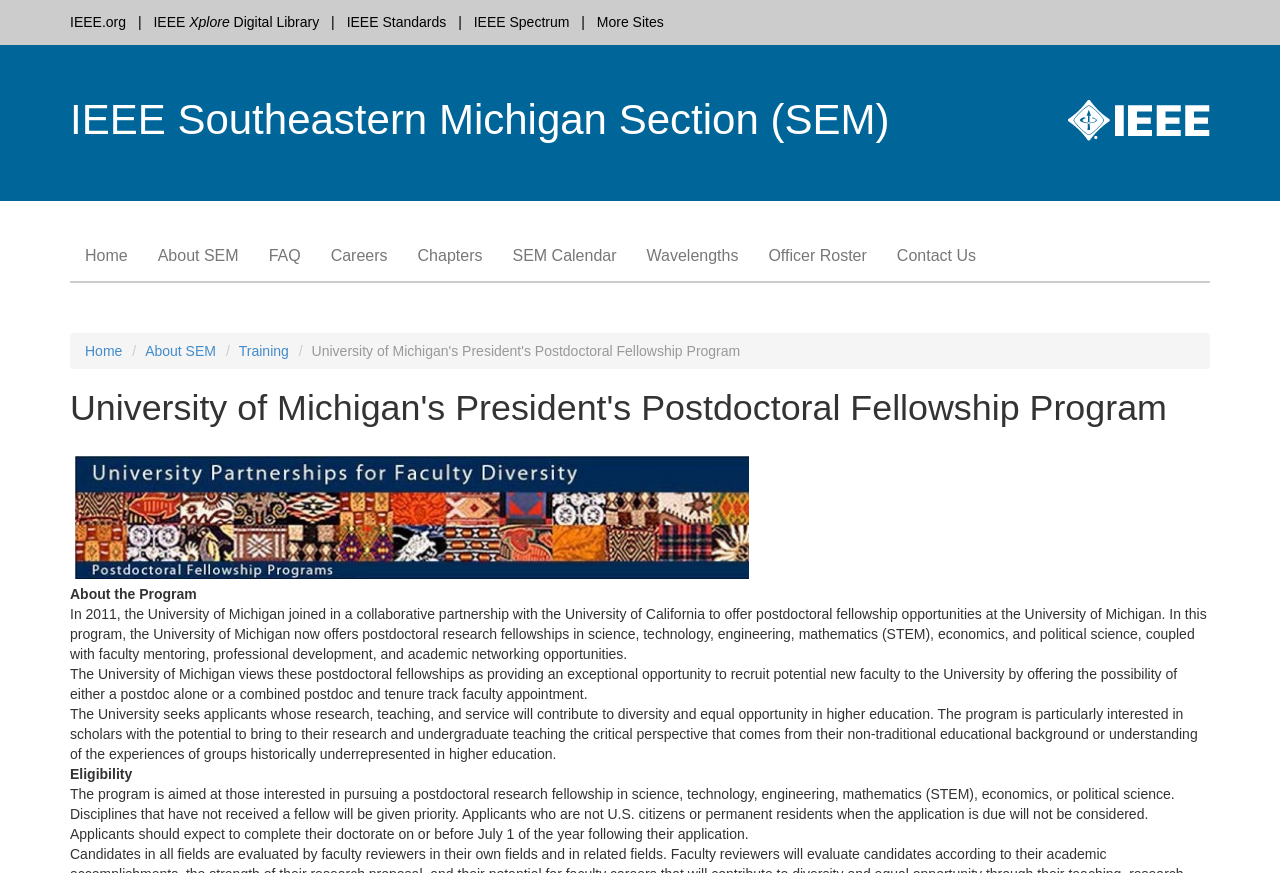Indicate the bounding box coordinates of the element that must be clicked to execute the instruction: "Learn about the University of Michigan's President's Postdoctoral Fellowship Program". The coordinates should be given as four float numbers between 0 and 1, i.e., [left, top, right, bottom].

[0.226, 0.391, 0.578, 0.414]